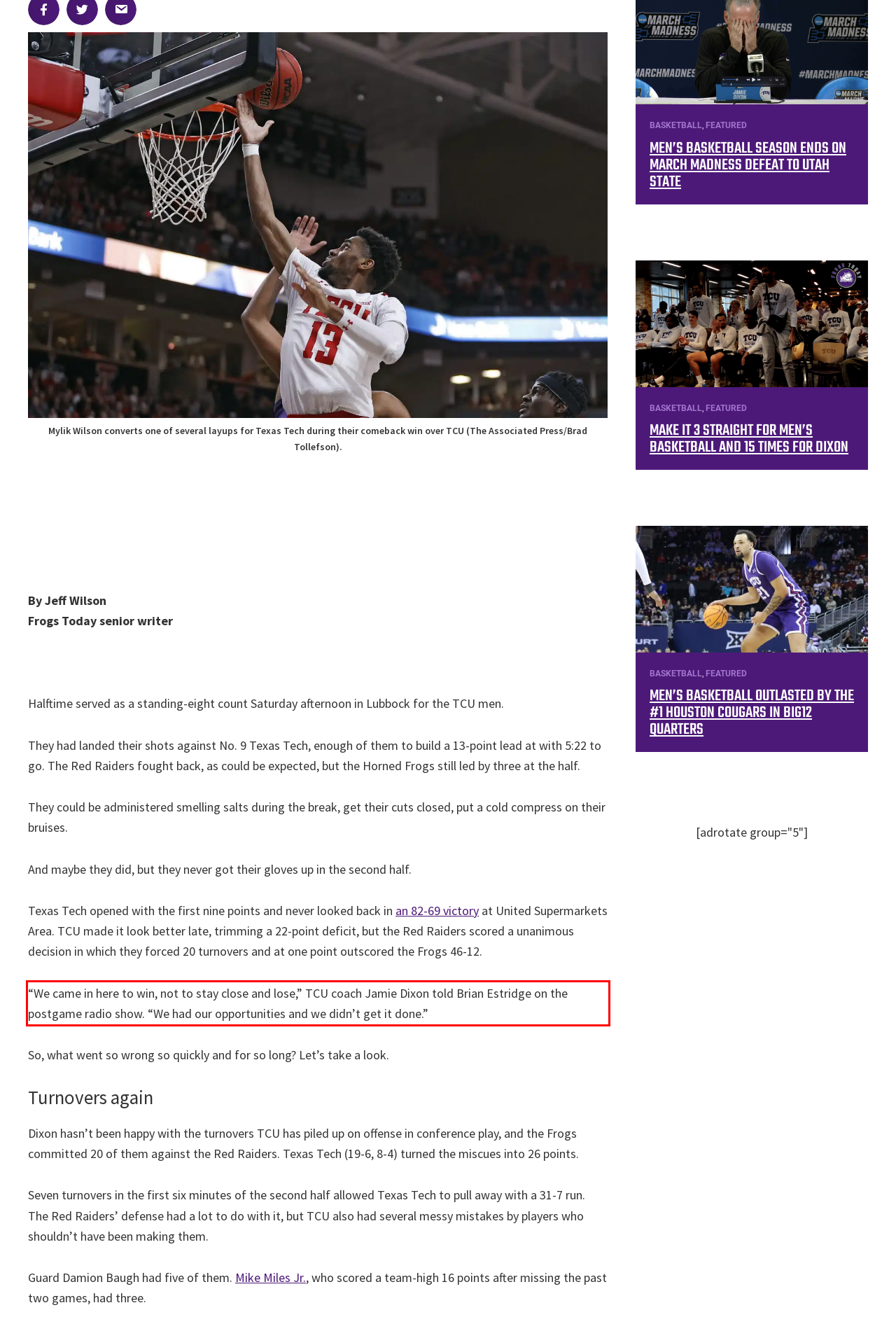Please extract the text content from the UI element enclosed by the red rectangle in the screenshot.

“We came in here to win, not to stay close and lose,” TCU coach Jamie Dixon told Brian Estridge on the postgame radio show. “We had our opportunities and we didn’t get it done.”